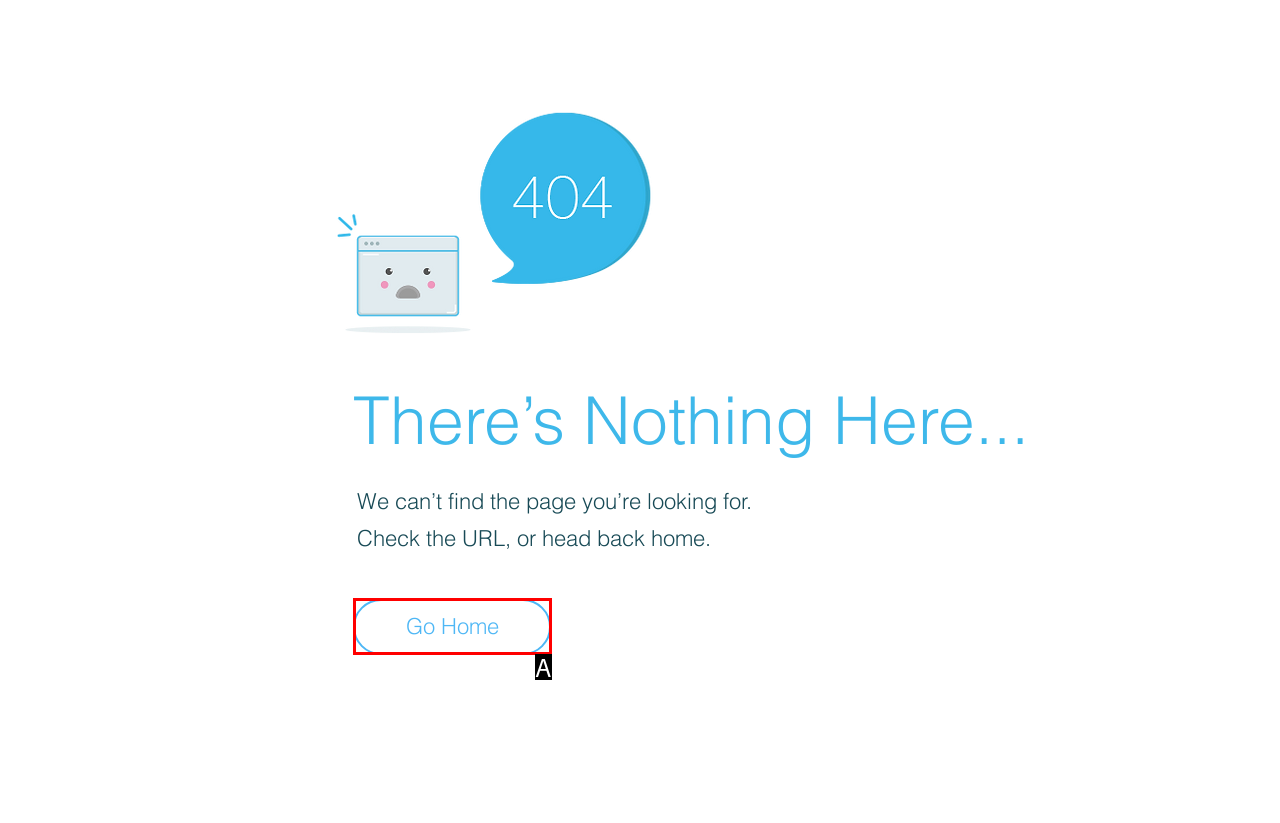From the given choices, indicate the option that best matches: Go Home
State the letter of the chosen option directly.

A